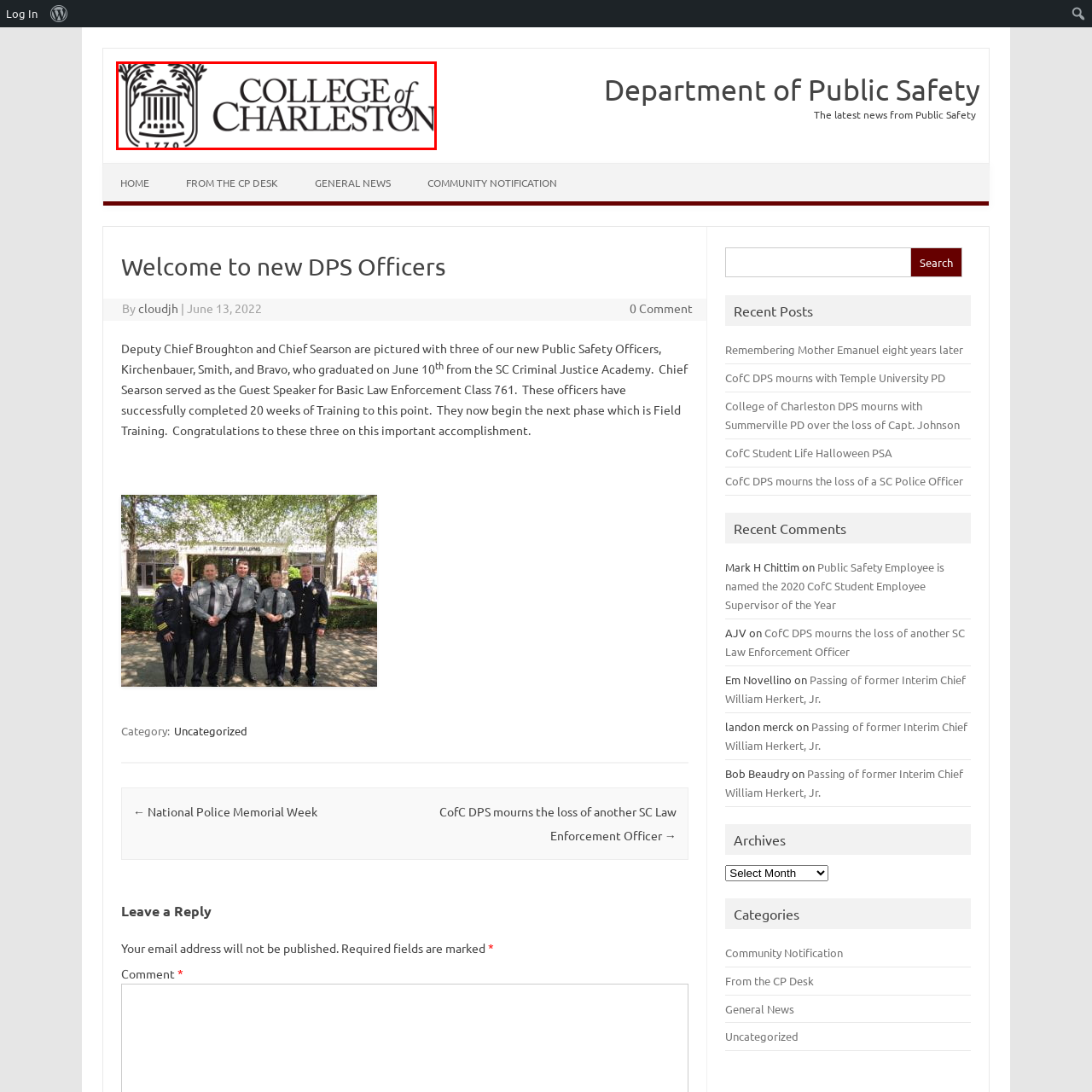Please examine the image within the red bounding box and provide an answer to the following question using a single word or phrase:
What type of trees surround the archway in the logo?

Palm trees